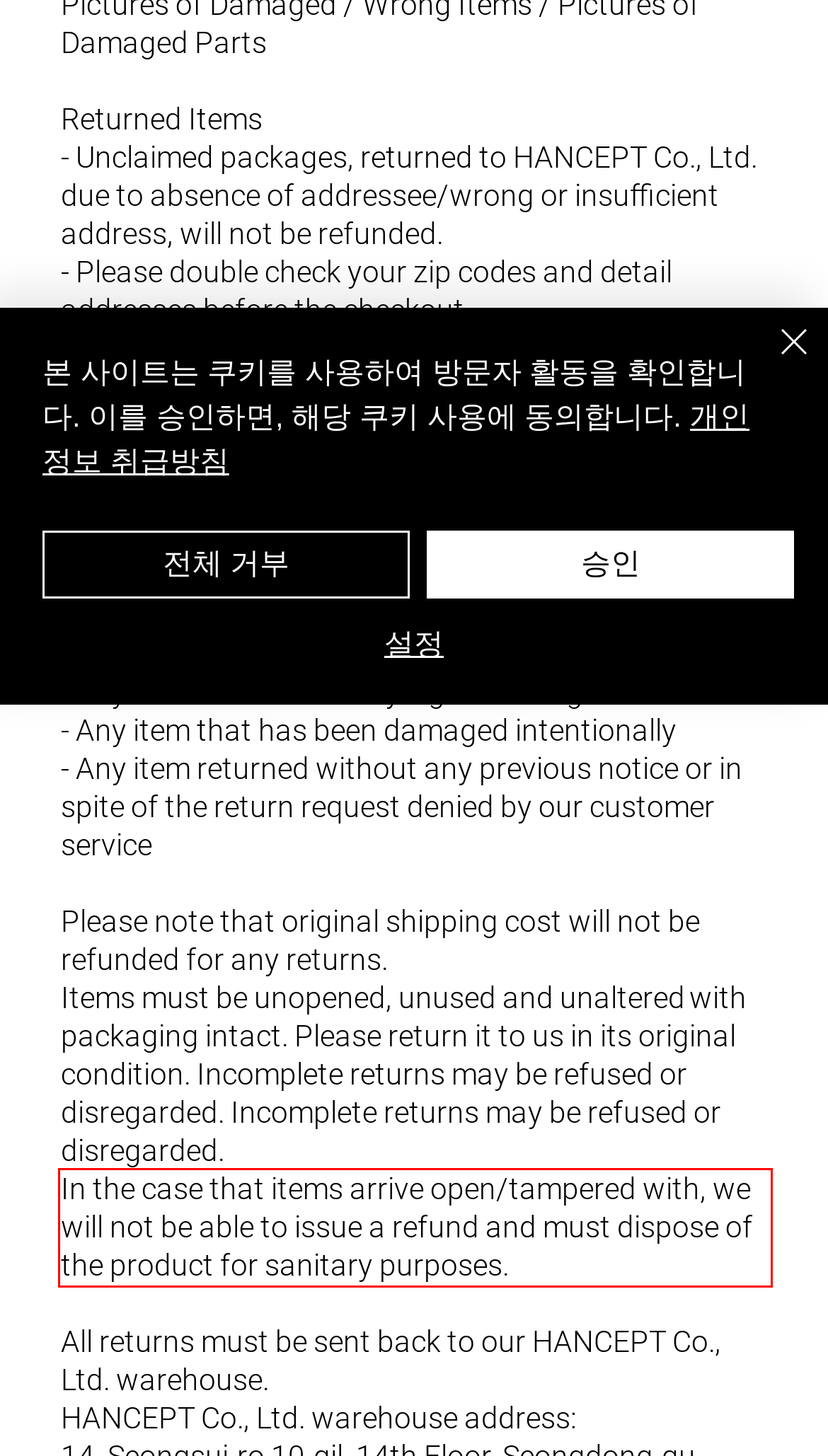Please take the screenshot of the webpage, find the red bounding box, and generate the text content that is within this red bounding box.

In the case that items arrive open/tampered with, we will not be able to issue a refund and must dispose of the product for sanitary purposes.